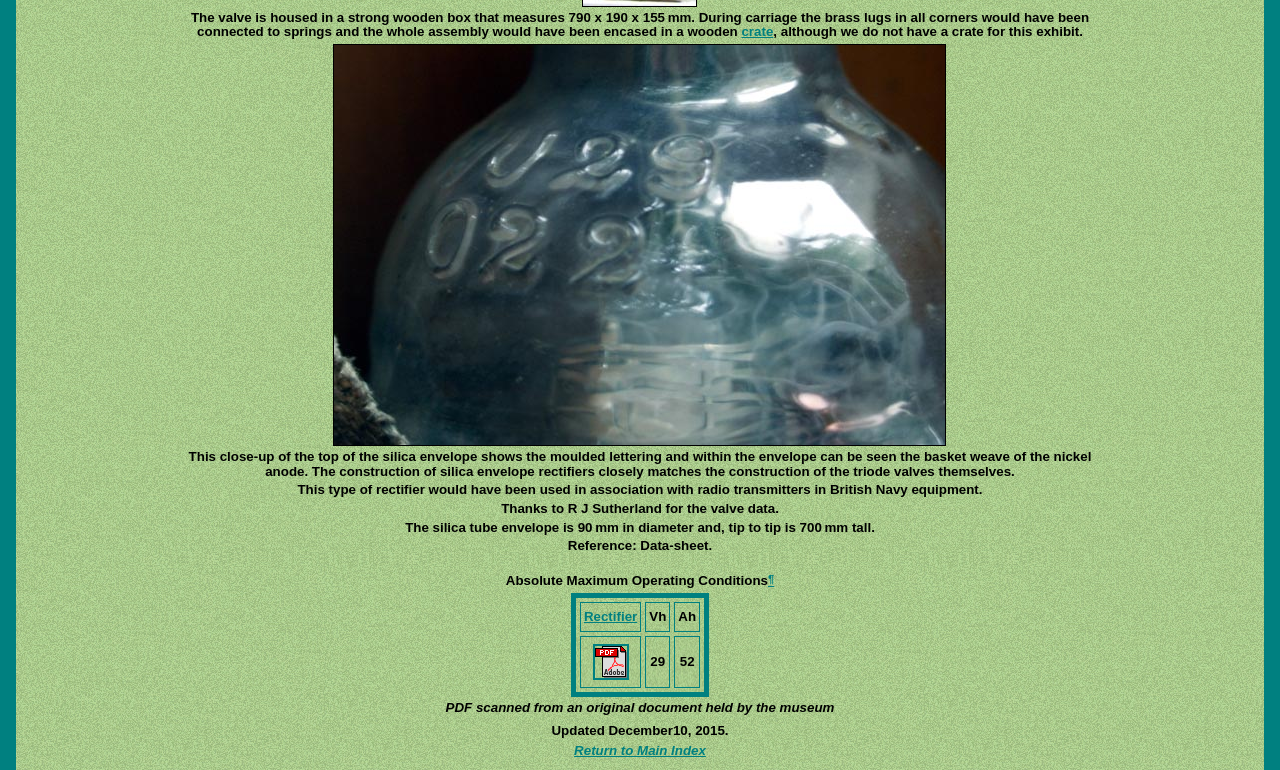Find the bounding box of the web element that fits this description: "Return to Main Index".

[0.449, 0.966, 0.551, 0.985]